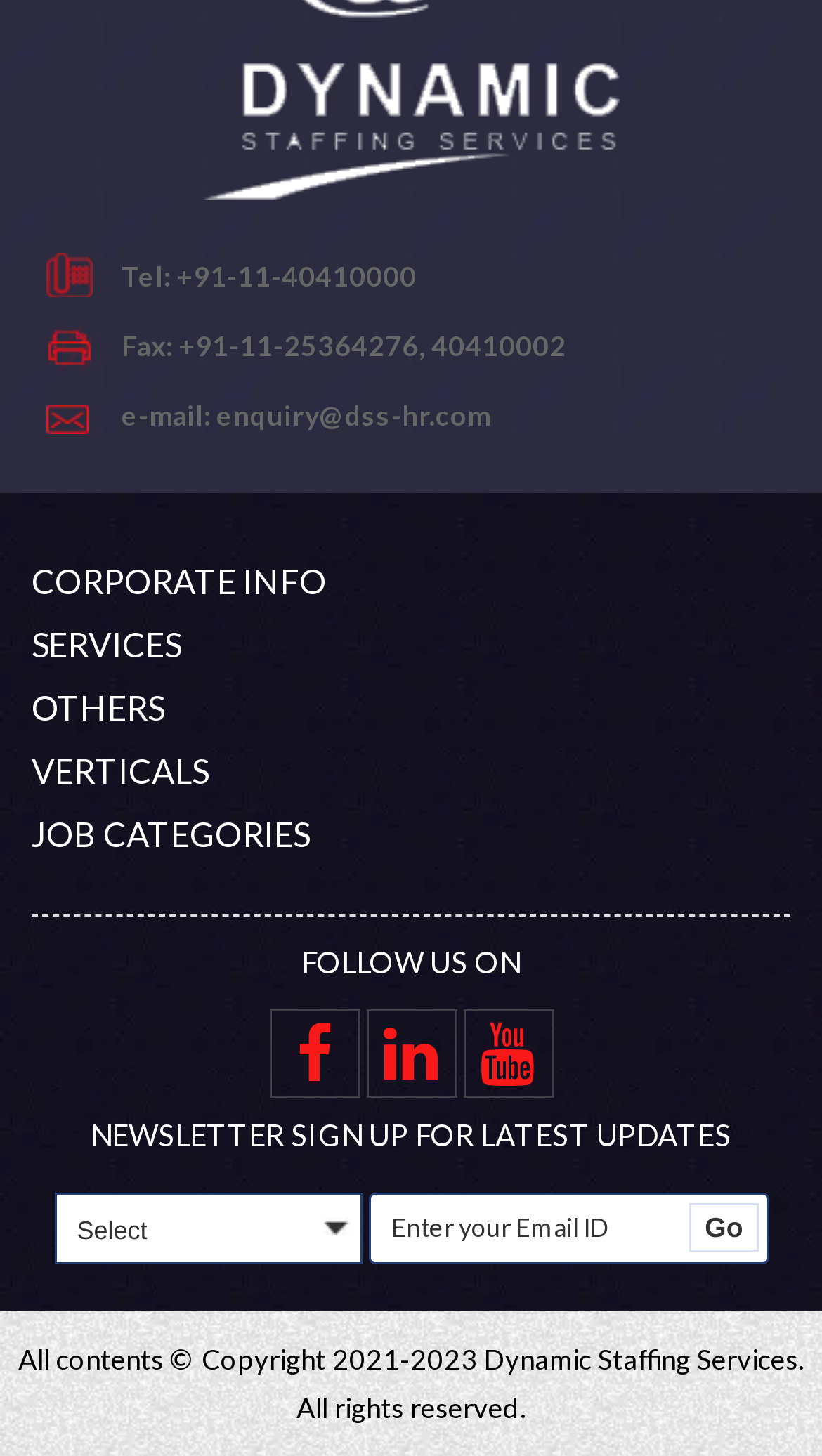Utilize the details in the image to thoroughly answer the following question: How many social media platforms are listed to follow?

The social media platforms are listed under the 'FOLLOW US ON' section, and there are 3 links listed, which are Facebook, LinkedIn, and Twitter, represented by their respective icons.